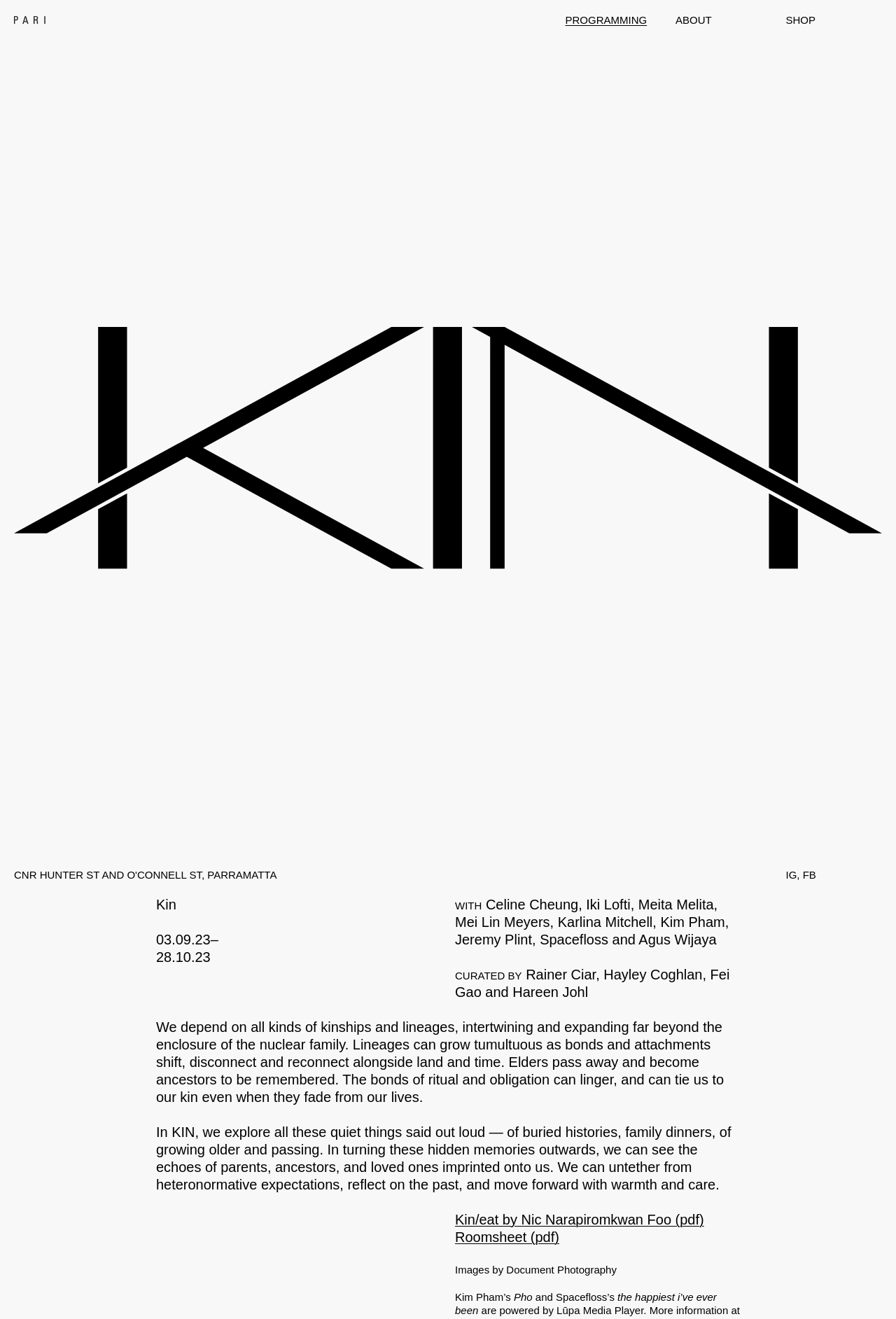Kindly determine the bounding box coordinates of the area that needs to be clicked to fulfill this instruction: "View climbing gyms".

None